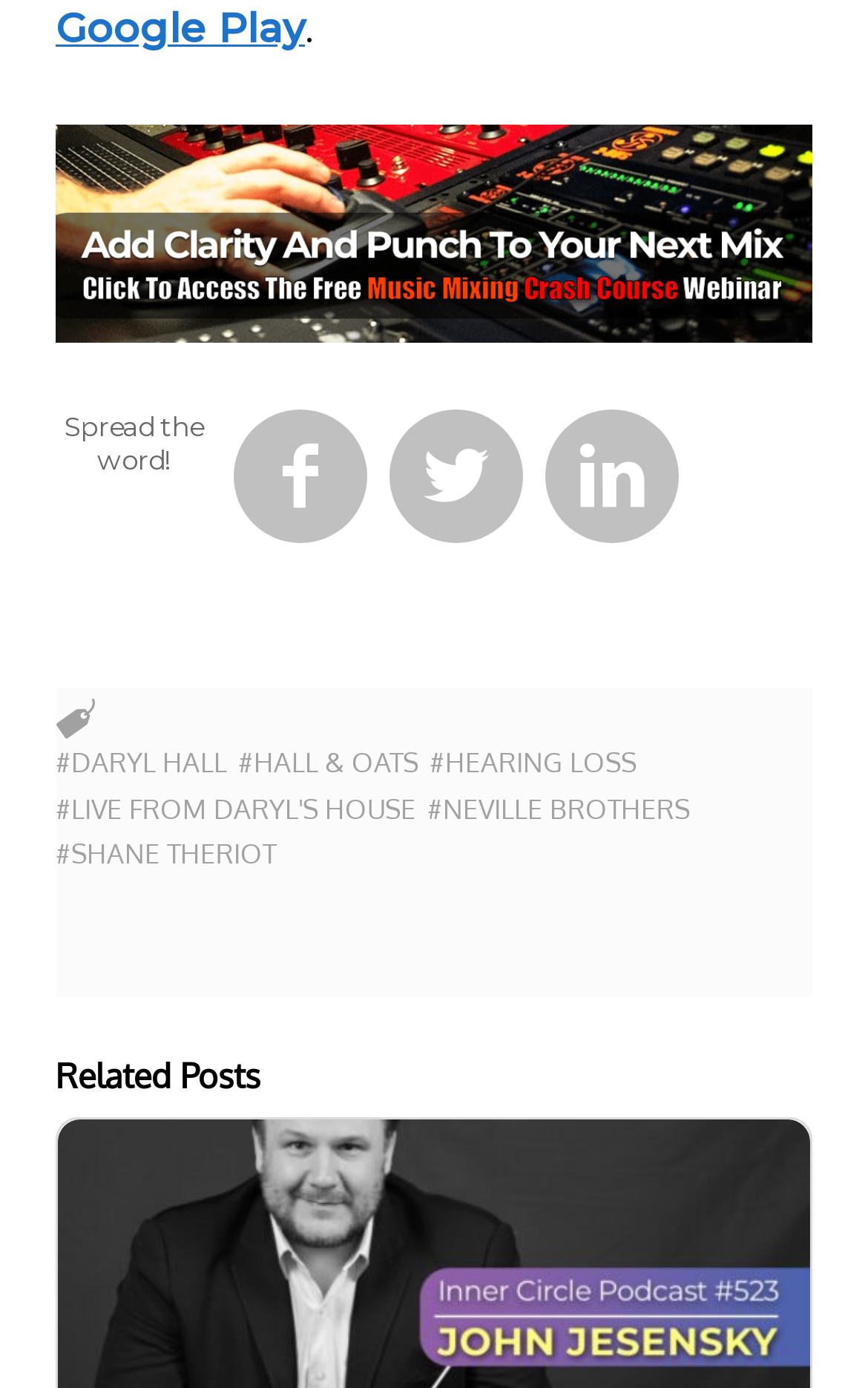Give the bounding box coordinates for the element described as: "aria-label="Crash Course Access"".

[0.064, 0.22, 0.936, 0.256]